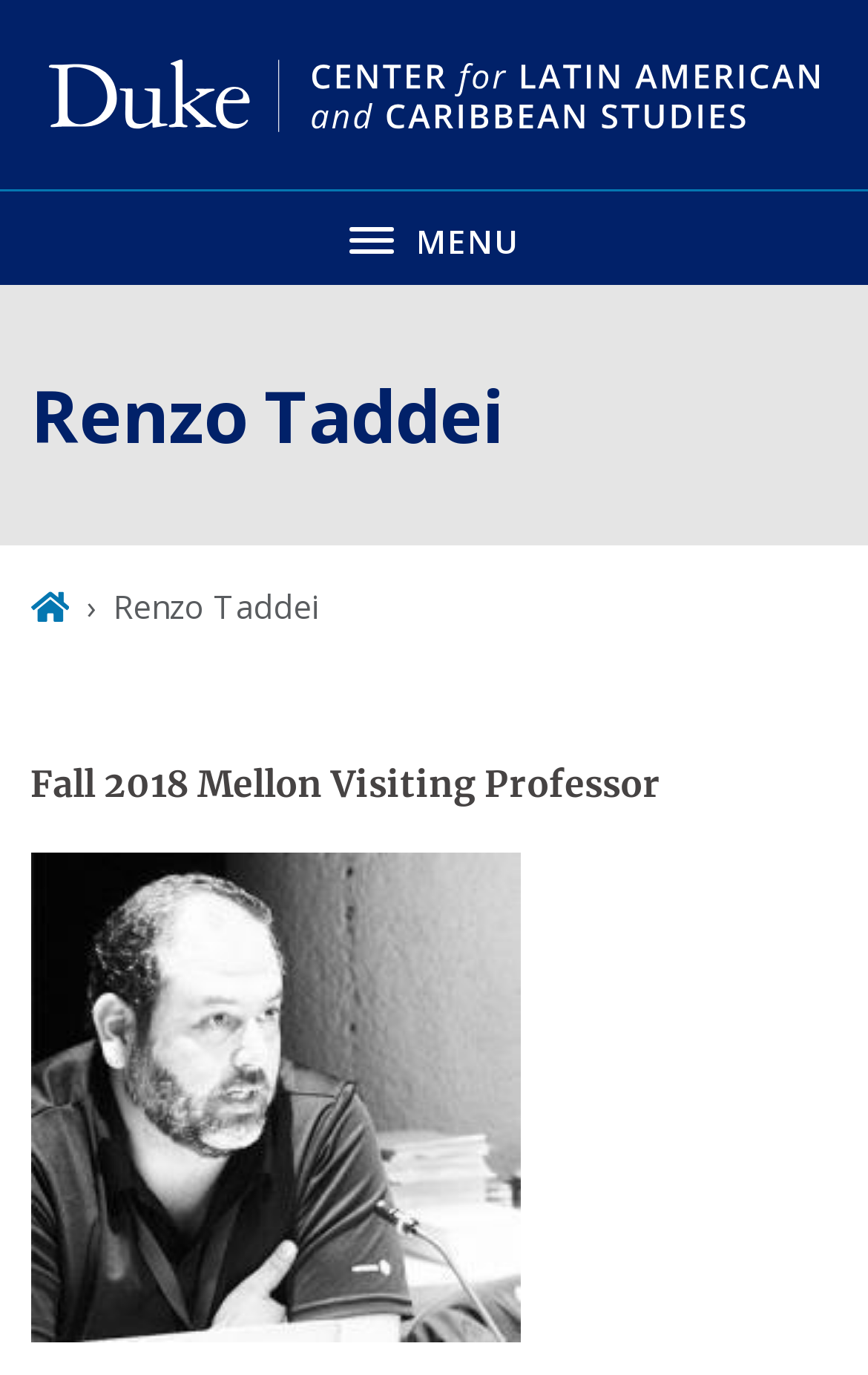What is the title of the professor's position?
Based on the image content, provide your answer in one word or a short phrase.

Mellon Visiting Professor